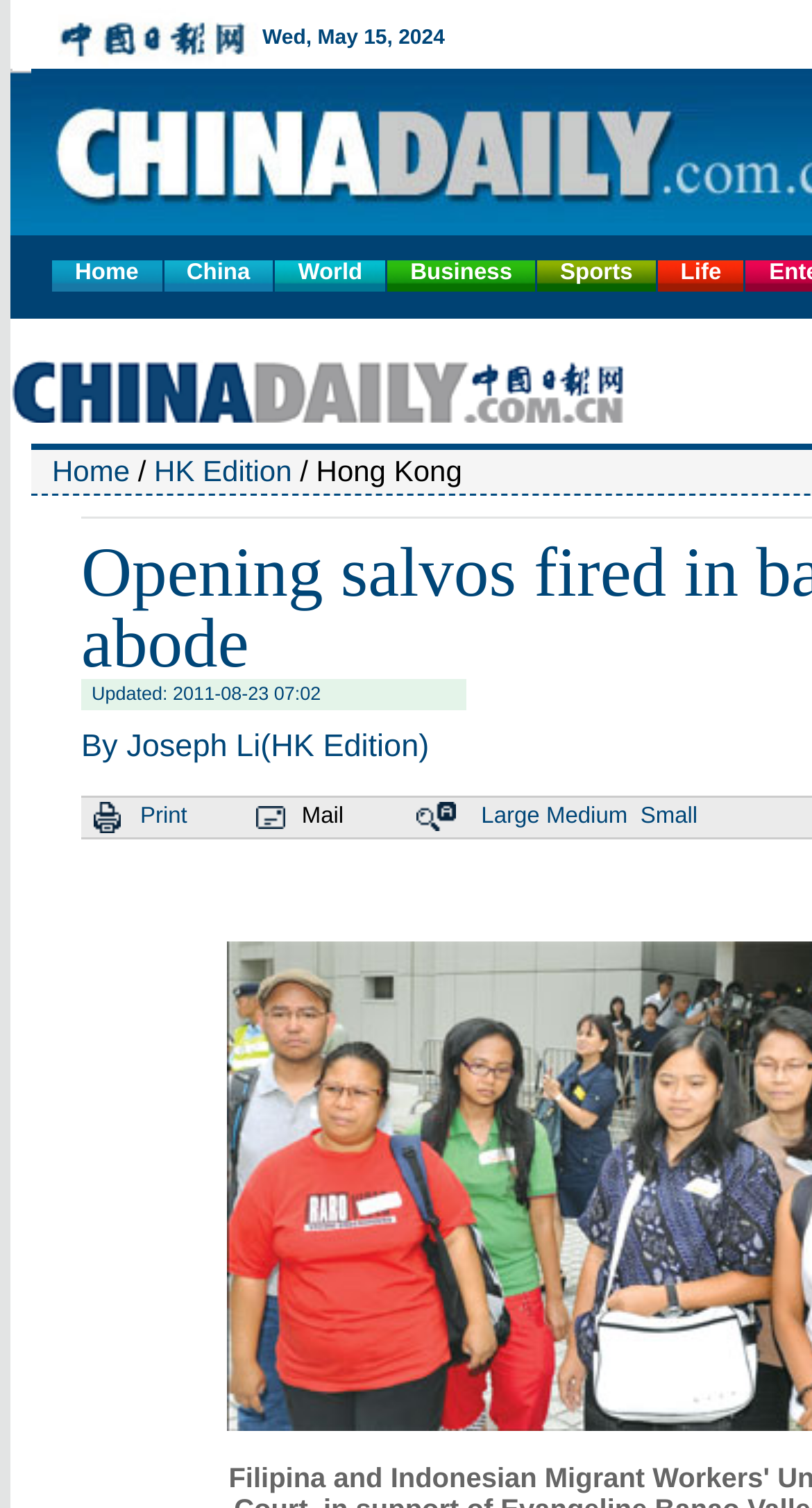Could you determine the bounding box coordinates of the clickable element to complete the instruction: "print the article"? Provide the coordinates as four float numbers between 0 and 1, i.e., [left, top, right, bottom].

[0.173, 0.533, 0.231, 0.55]